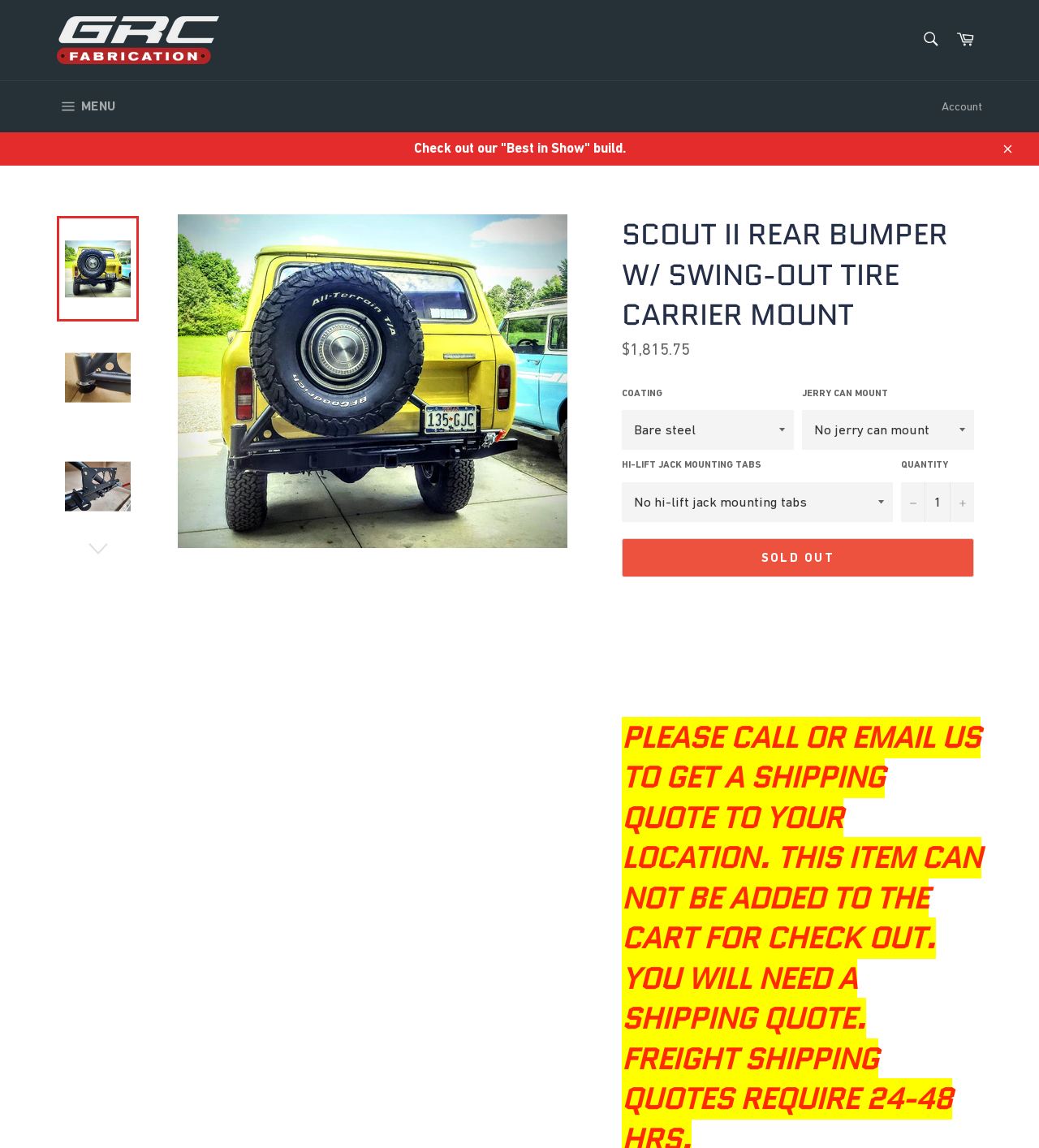Use a single word or phrase to respond to the question:
What is the purpose of the search box?

Search